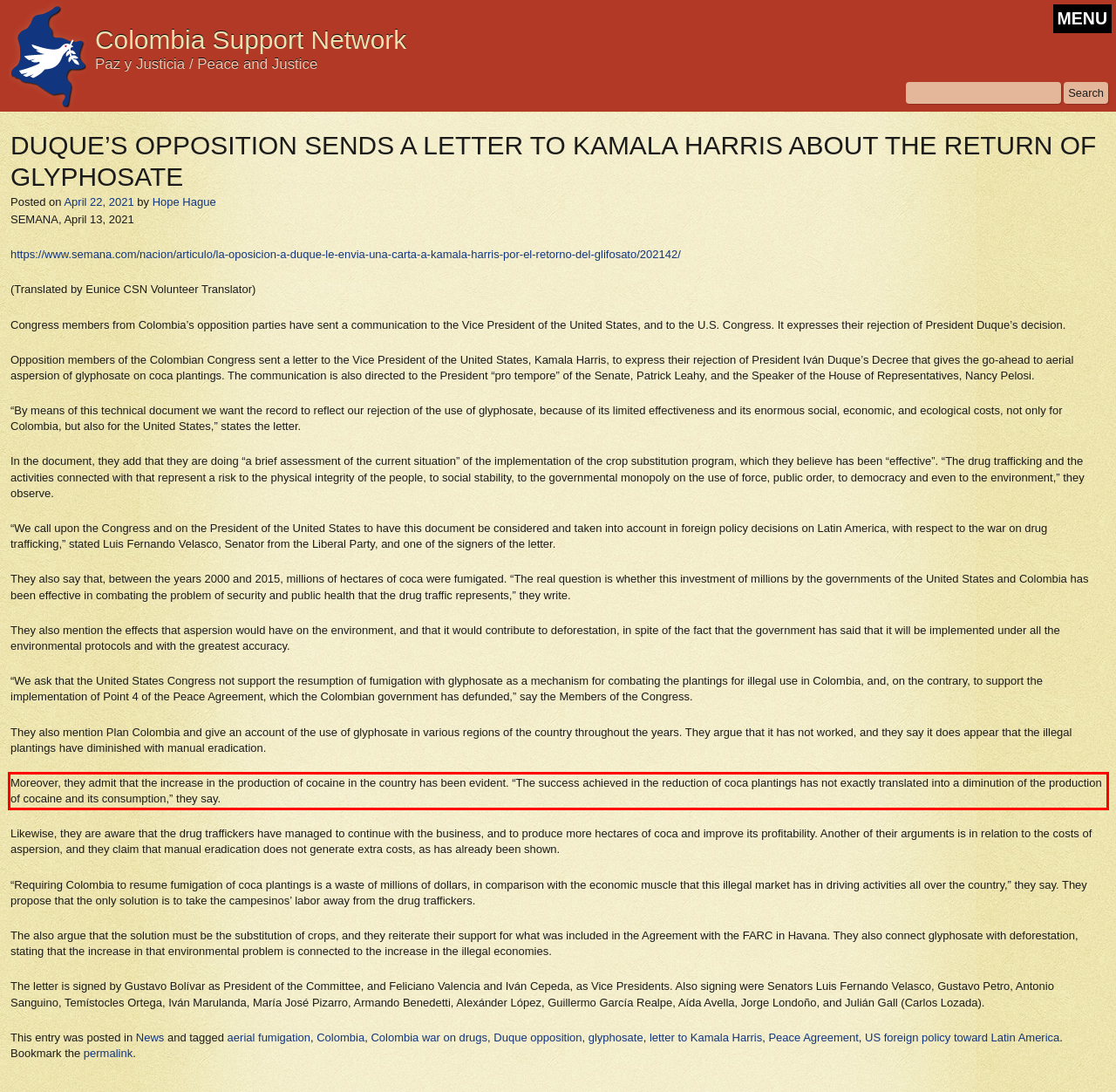There is a screenshot of a webpage with a red bounding box around a UI element. Please use OCR to extract the text within the red bounding box.

Moreover, they admit that the increase in the production of cocaine in the country has been evident. “The success achieved in the reduction of coca plantings has not exactly translated into a diminution of the production of cocaine and its consumption,” they say.